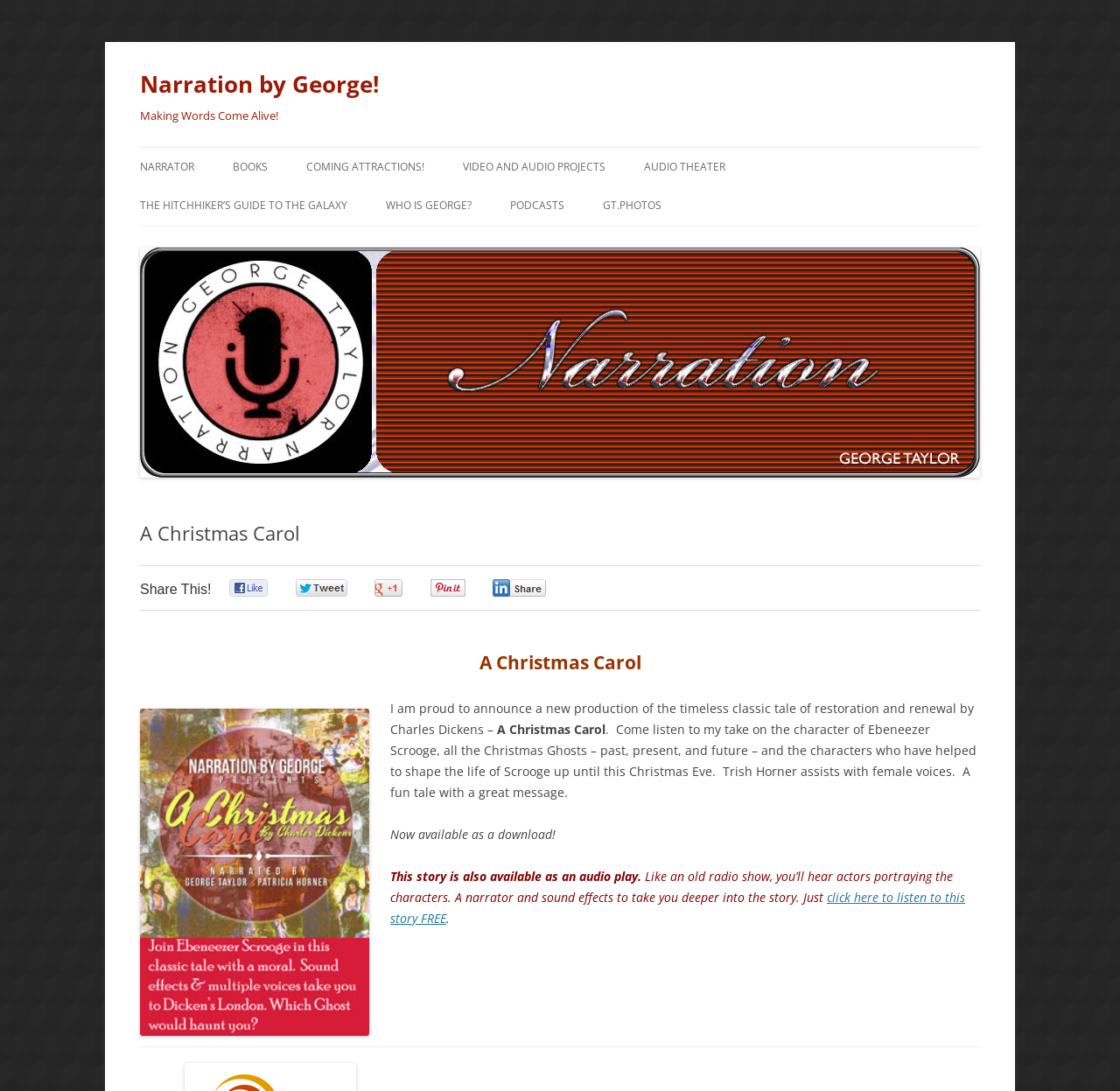Using the details in the image, give a detailed response to the question below:
What is the title of the audio play?

The title of the audio play can be found in the heading 'A Christmas Carol' which is located below the image, and also in the static text 'A Christmas Carol' which is part of the description of the audio play.